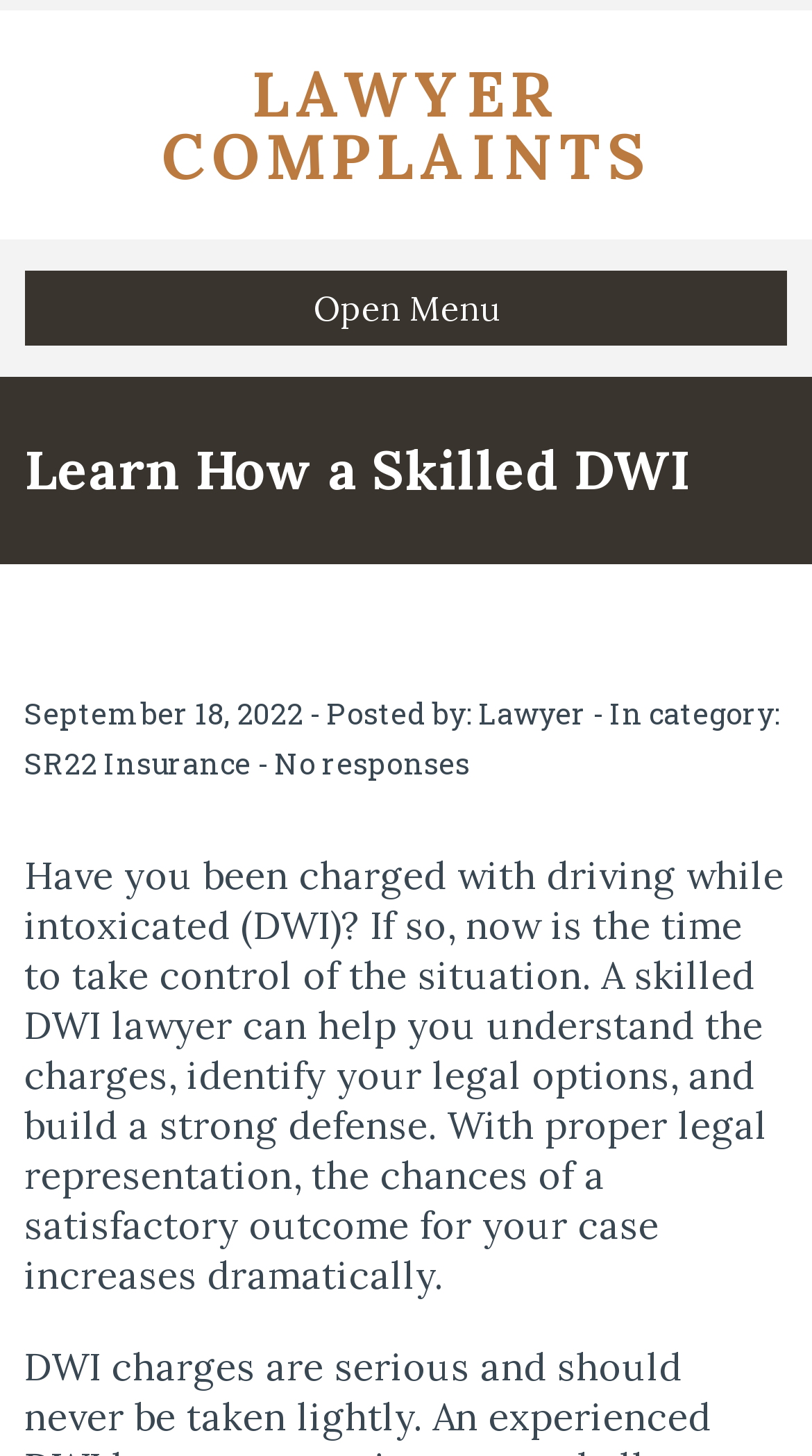Identify the main heading from the webpage and provide its text content.

﻿Learn How a Skilled DWI Lawyer Can Help You